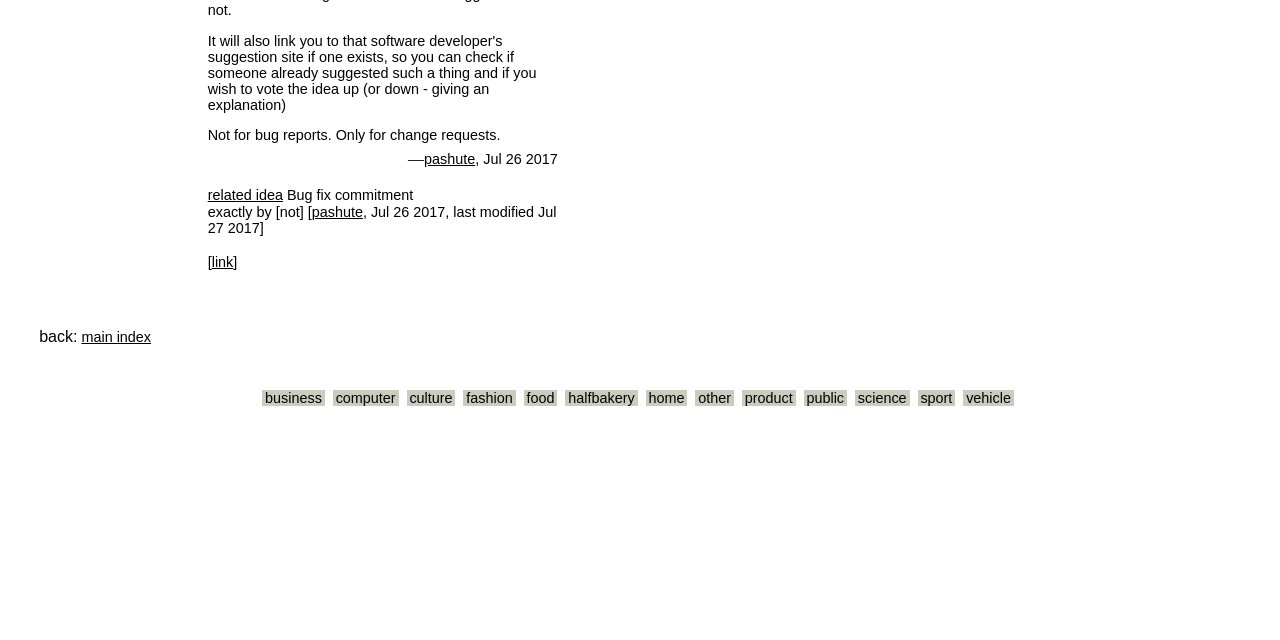Show the bounding box coordinates for the HTML element as described: "halfbakery".

[0.442, 0.61, 0.498, 0.635]